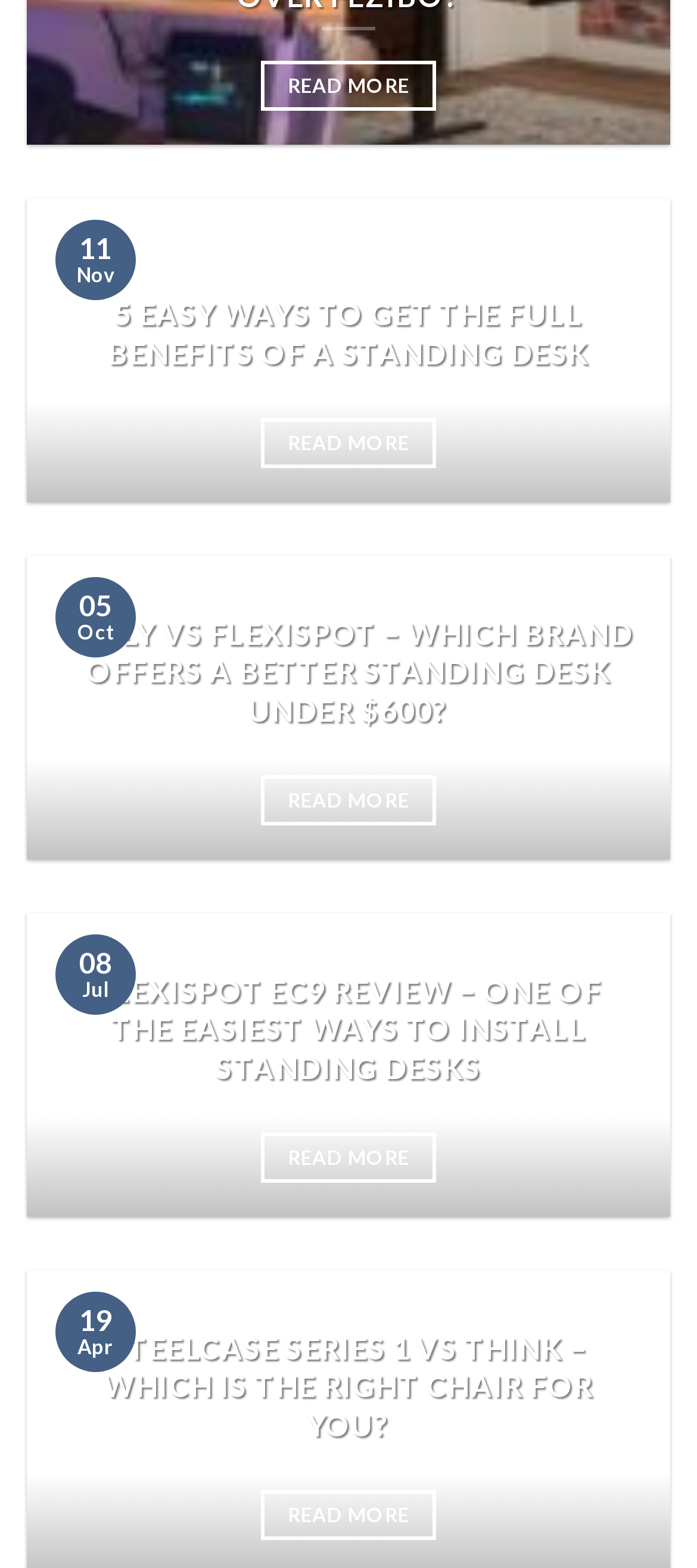What is the date of the oldest article?
From the image, respond with a single word or phrase.

Apr 19